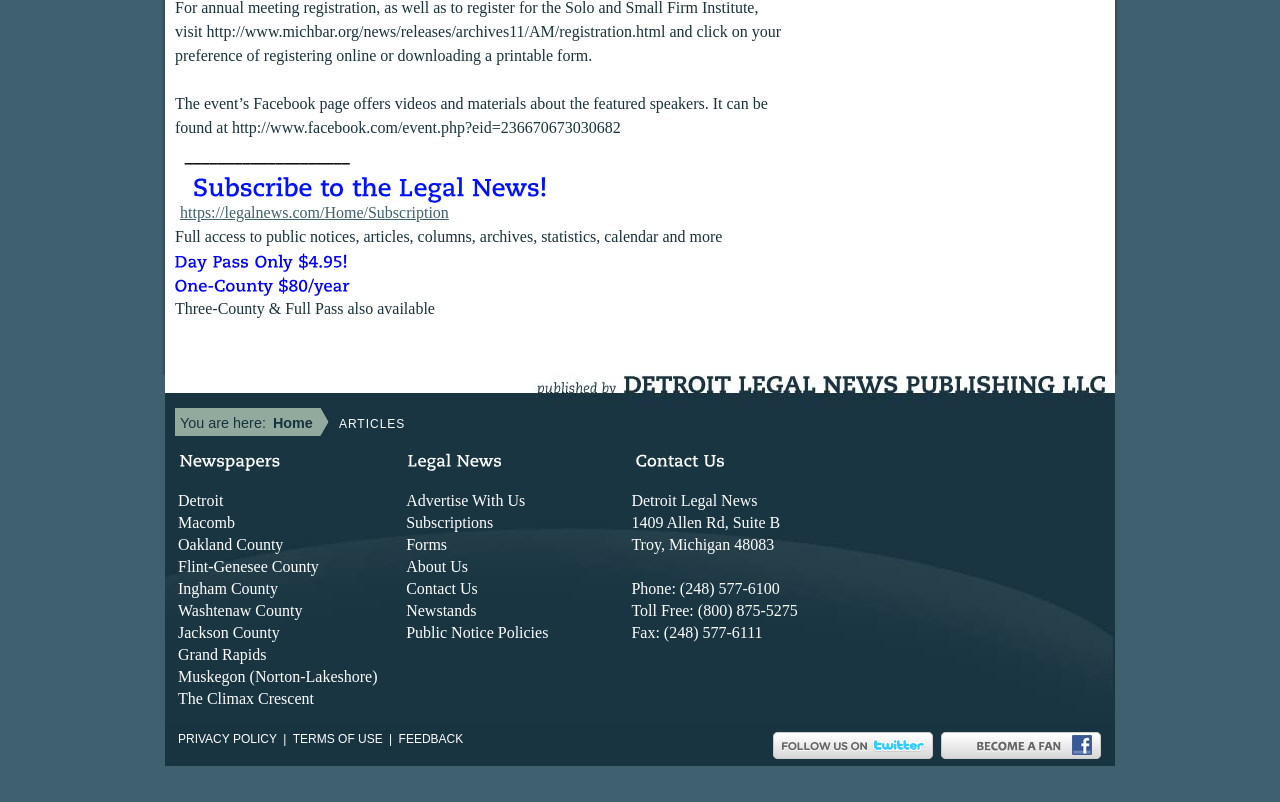What social media platforms are available for Detroit Legal News?
Refer to the image and offer an in-depth and detailed answer to the question.

The social media platforms available for Detroit Legal News can be inferred from the presence of Facebook and Twitter links and icons in the footer section of the webpage.